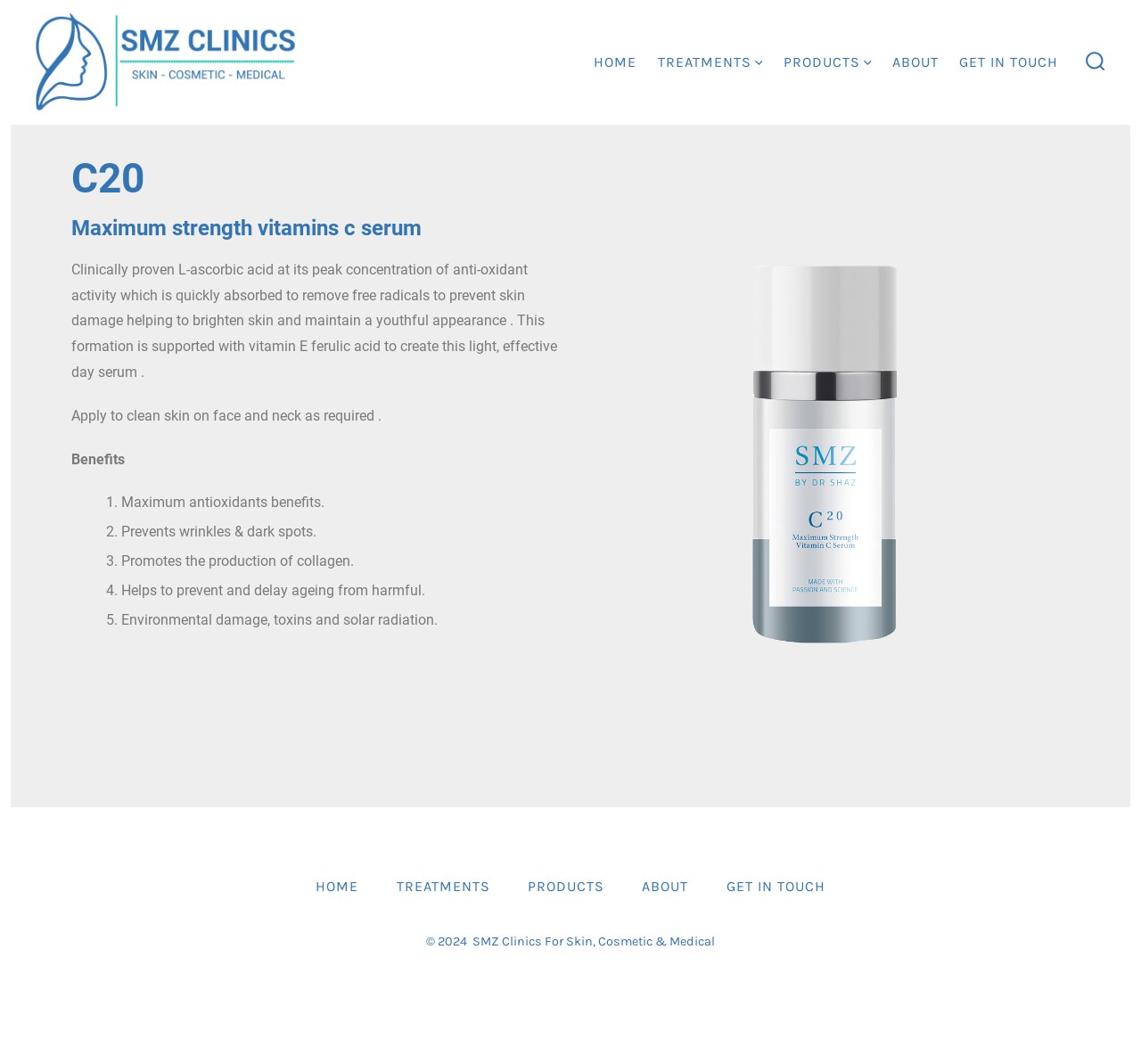Determine the bounding box coordinates in the format (top-left x, top-left y, bottom-right x, bottom-right y). Ensure all values are floating point numbers between 0 and 1. Identify the bounding box of the UI element described by: Get in Touch

[0.84, 0.047, 0.927, 0.071]